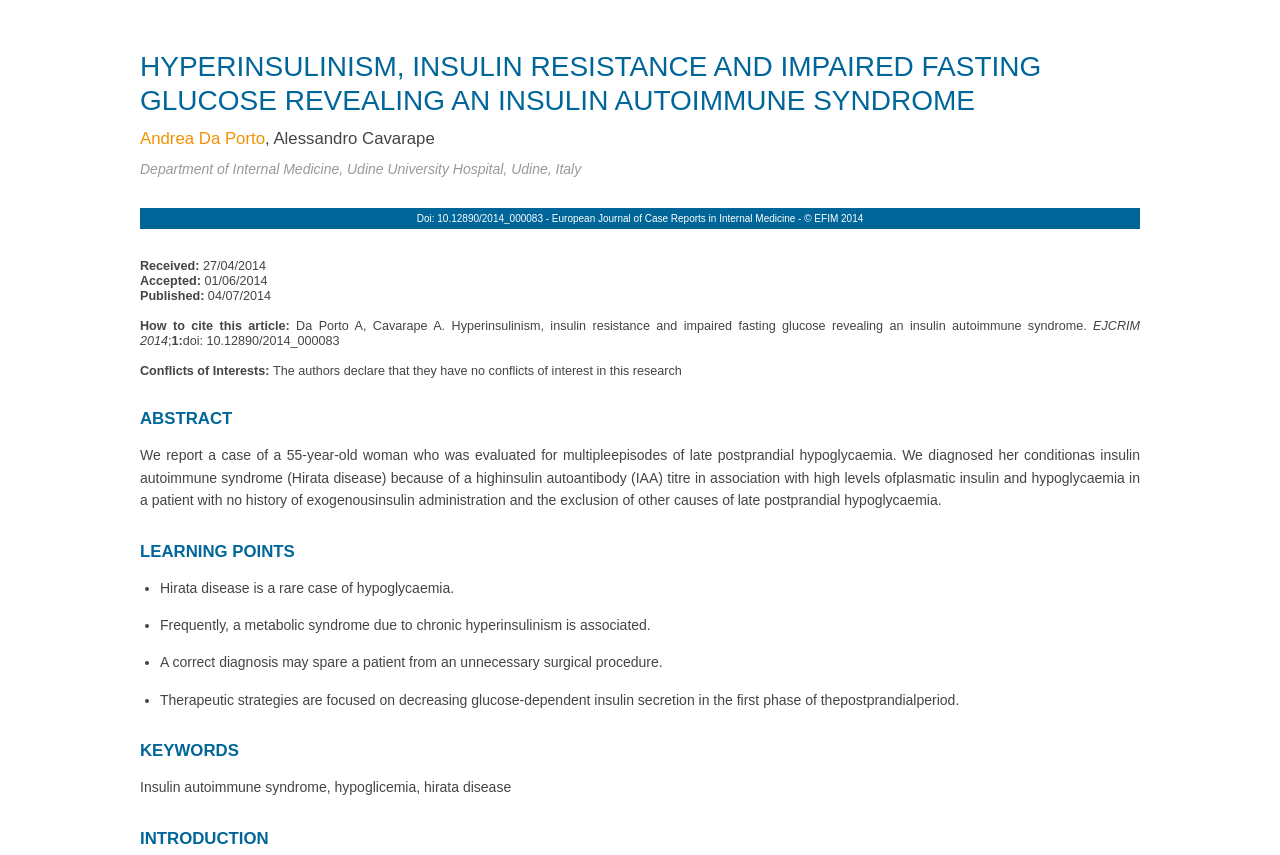Respond concisely with one word or phrase to the following query:
Who are the authors of this article?

Andrea Da Porto, Alessandro Cavarape